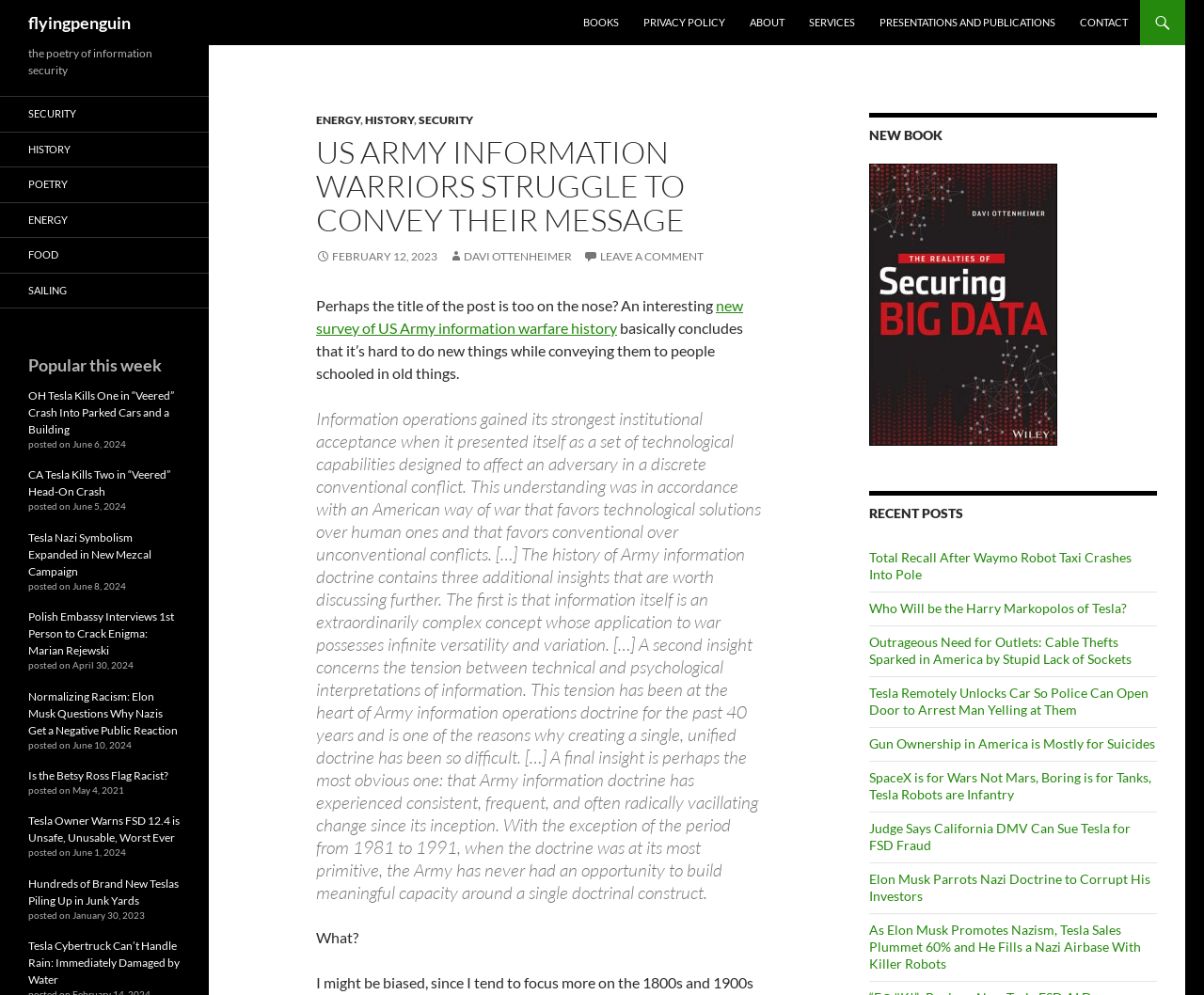What is the theme of the 'poetry of information security' section?
Using the image as a reference, answer the question in detail.

The section is titled 'the poetry of information security', which implies that the theme of this section is related to information security, possibly exploring the intersection of poetry and information security.